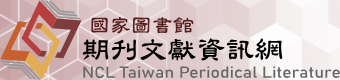Answer the question below in one word or phrase:
What does the text '期刊文獻網' translate to?

Periodical Literature Network